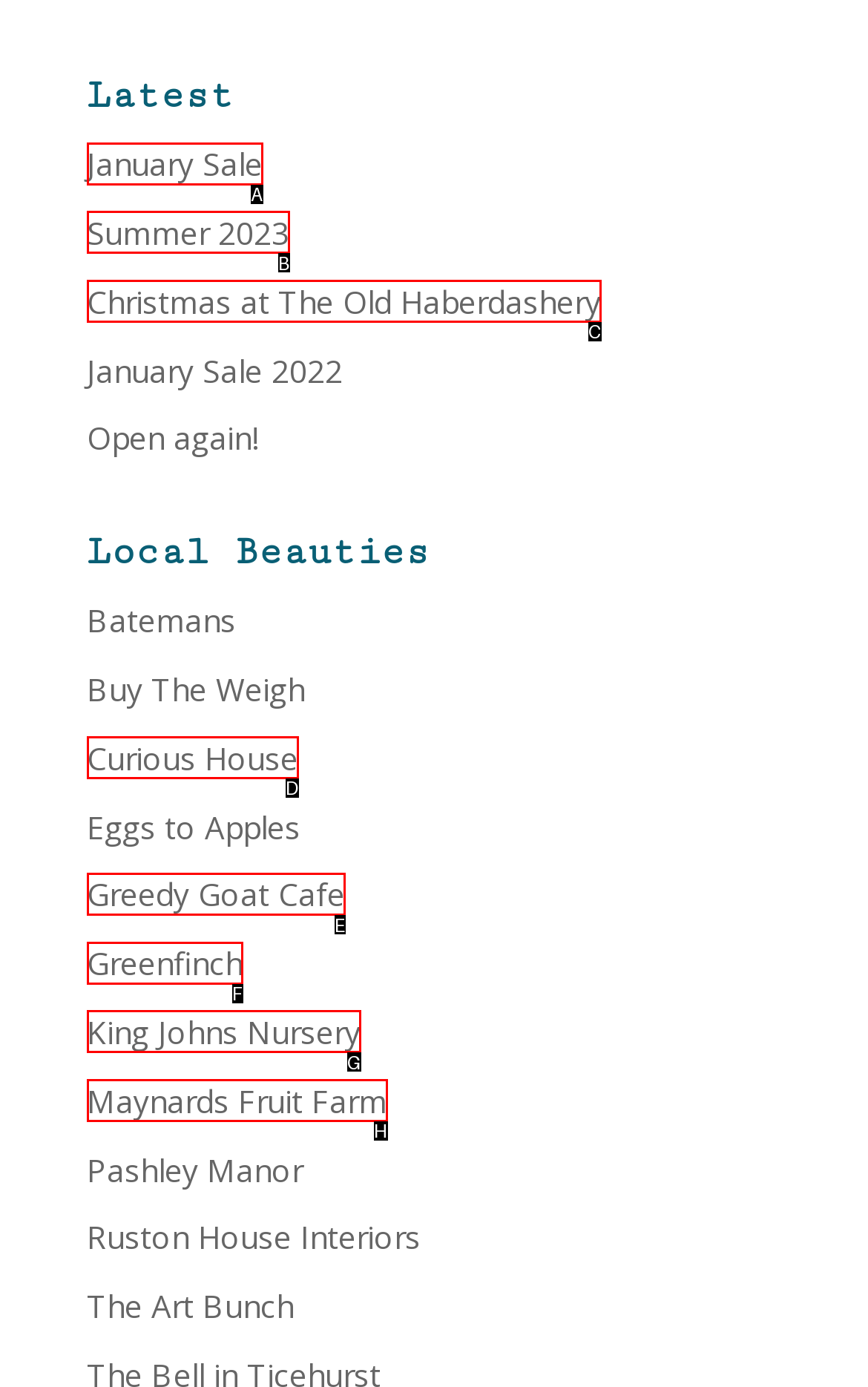From the choices provided, which HTML element best fits the description: King Johns Nursery? Answer with the appropriate letter.

G